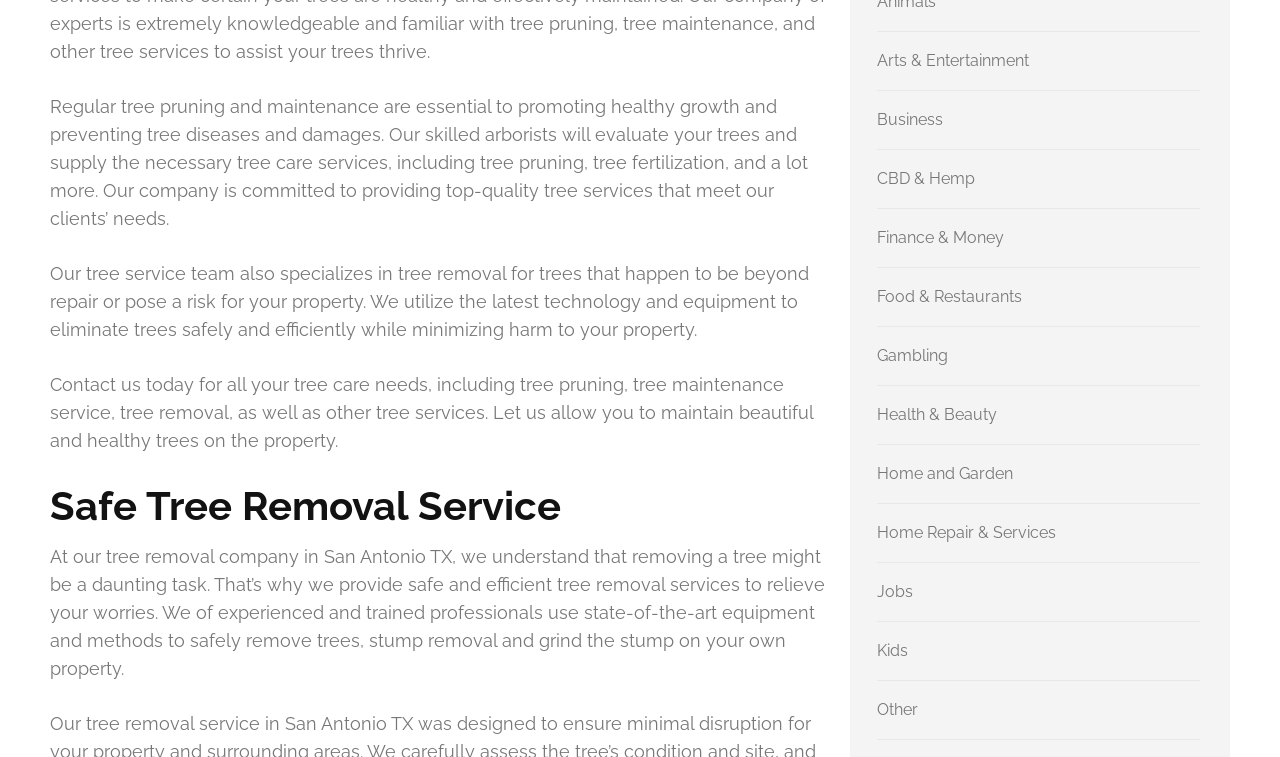Determine the bounding box coordinates of the UI element that matches the following description: "Arts & Entertainment". The coordinates should be four float numbers between 0 and 1 in the format [left, top, right, bottom].

[0.685, 0.068, 0.804, 0.093]